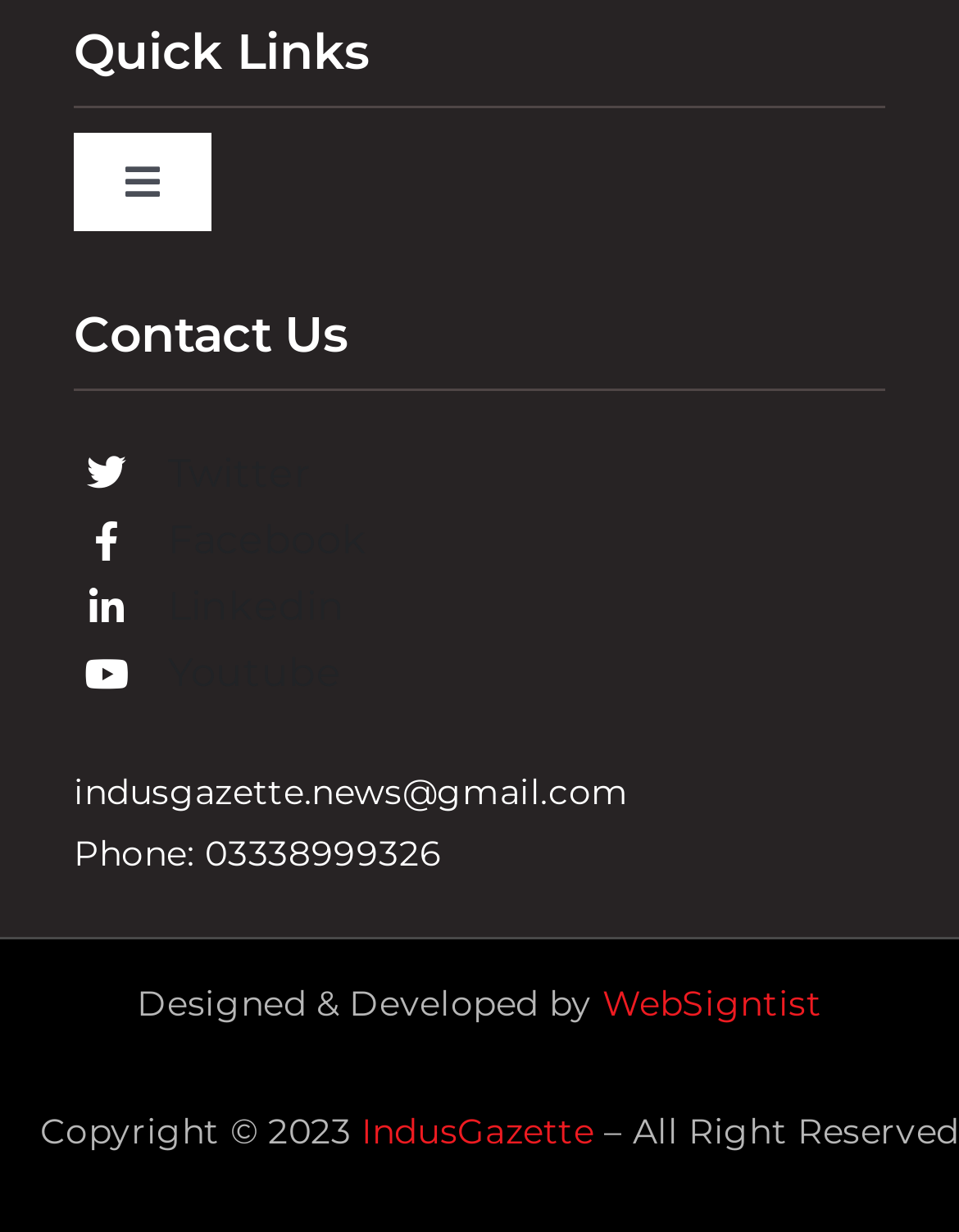Identify the bounding box coordinates for the region to click in order to carry out this instruction: "Book EVENTS 2 - Kevin Van der Straeten". Provide the coordinates using four float numbers between 0 and 1, formatted as [left, top, right, bottom].

None